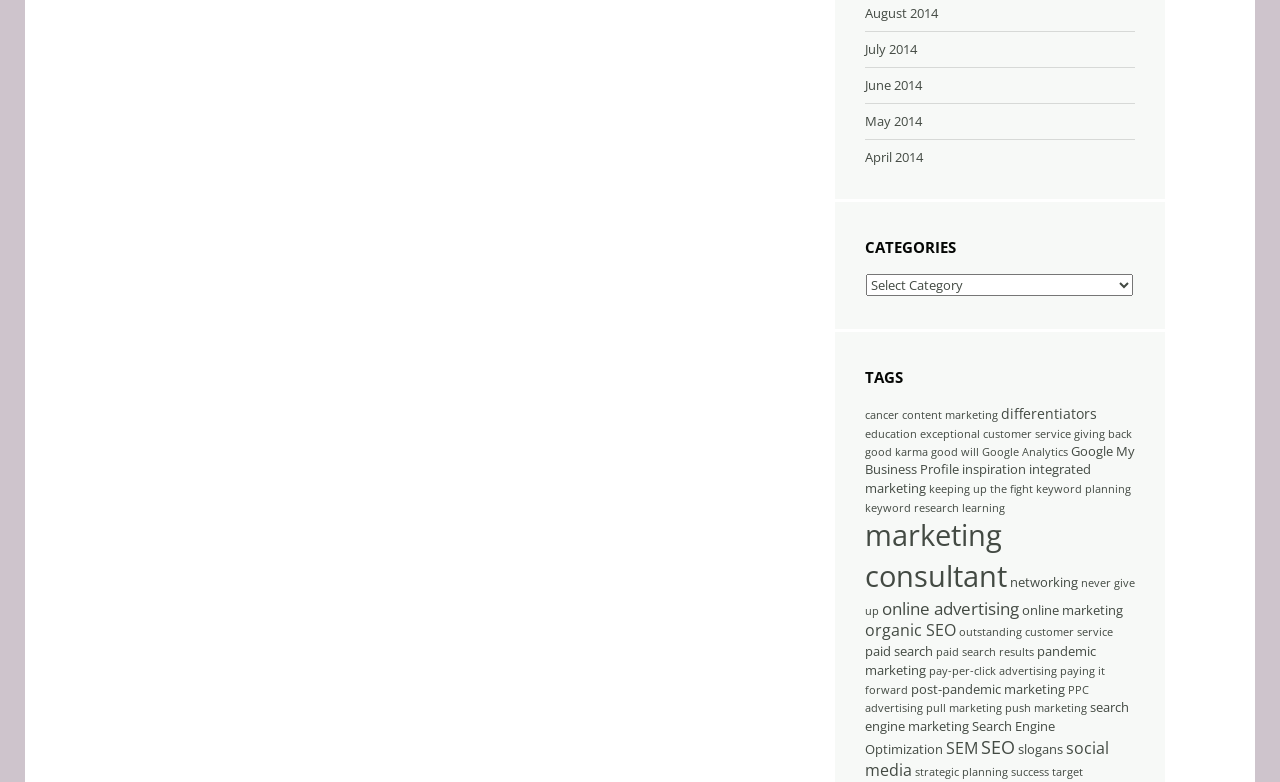Please specify the bounding box coordinates of the region to click in order to perform the following instruction: "Go to SHOP".

None